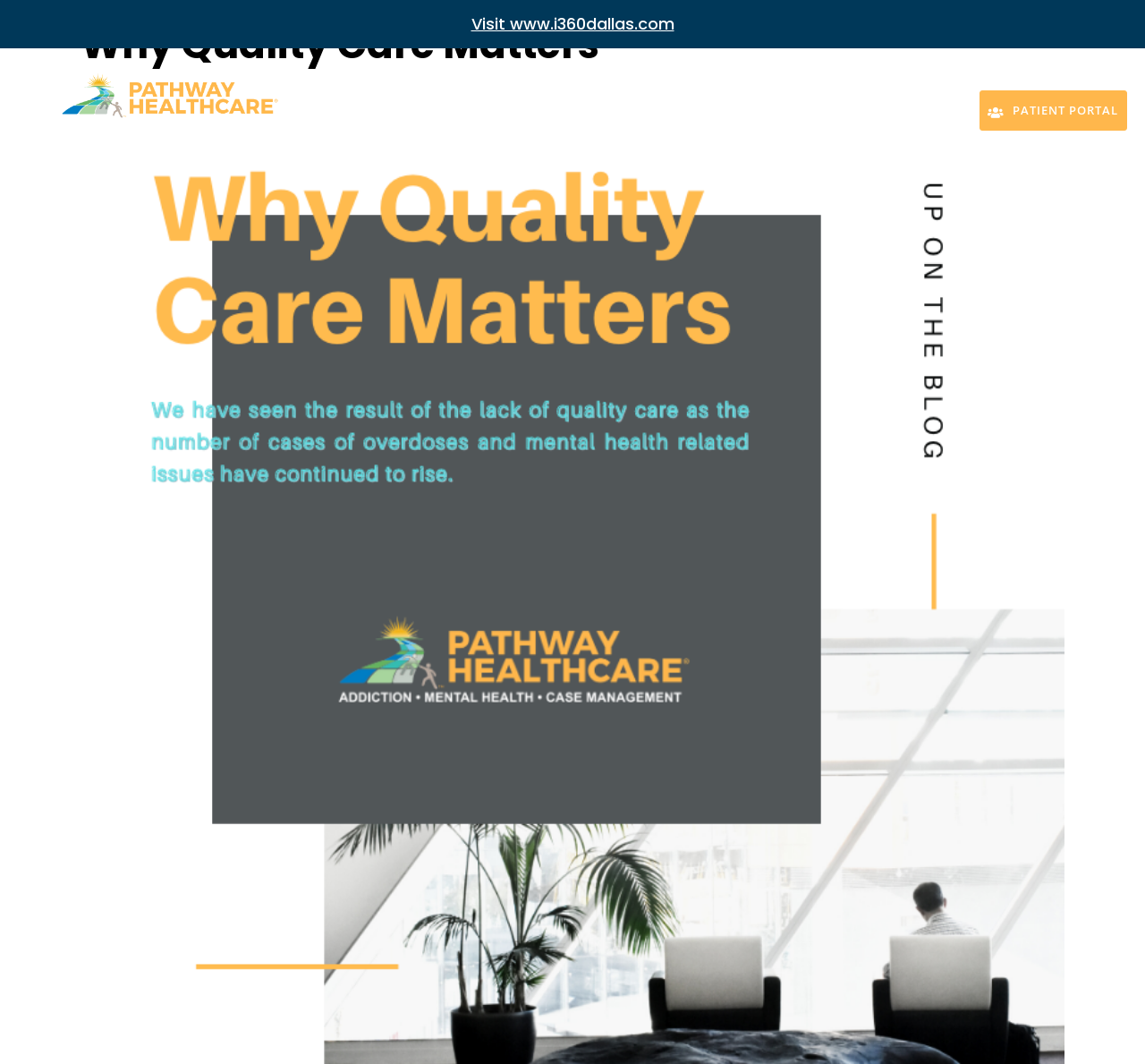For the element described, predict the bounding box coordinates as (top-left x, top-left y, bottom-right x, bottom-right y). All values should be between 0 and 1. Element description: Blog

[0.806, 0.091, 0.838, 0.103]